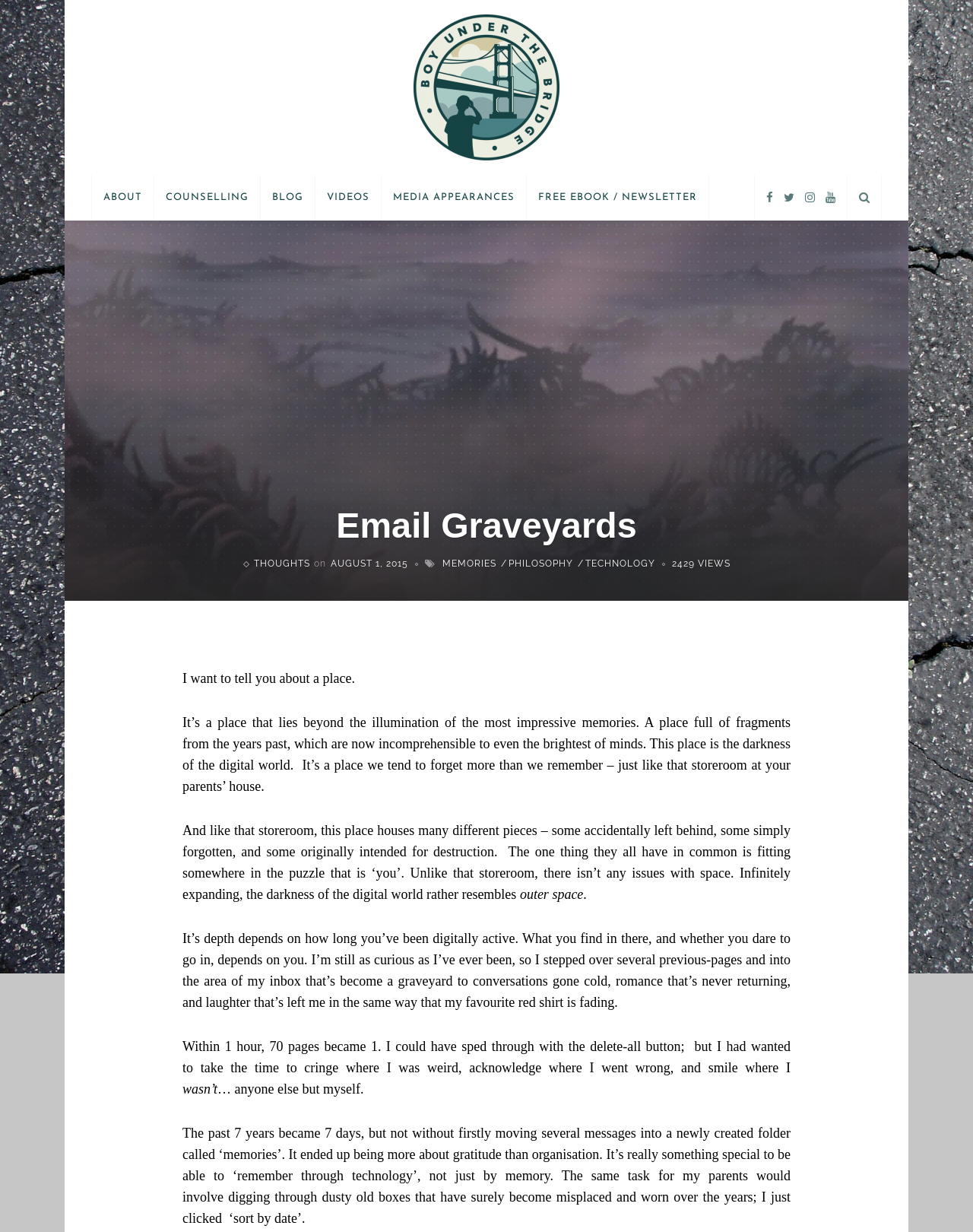Extract the bounding box coordinates for the UI element described as: "FREE eBook / Newsletter".

[0.541, 0.142, 0.729, 0.179]